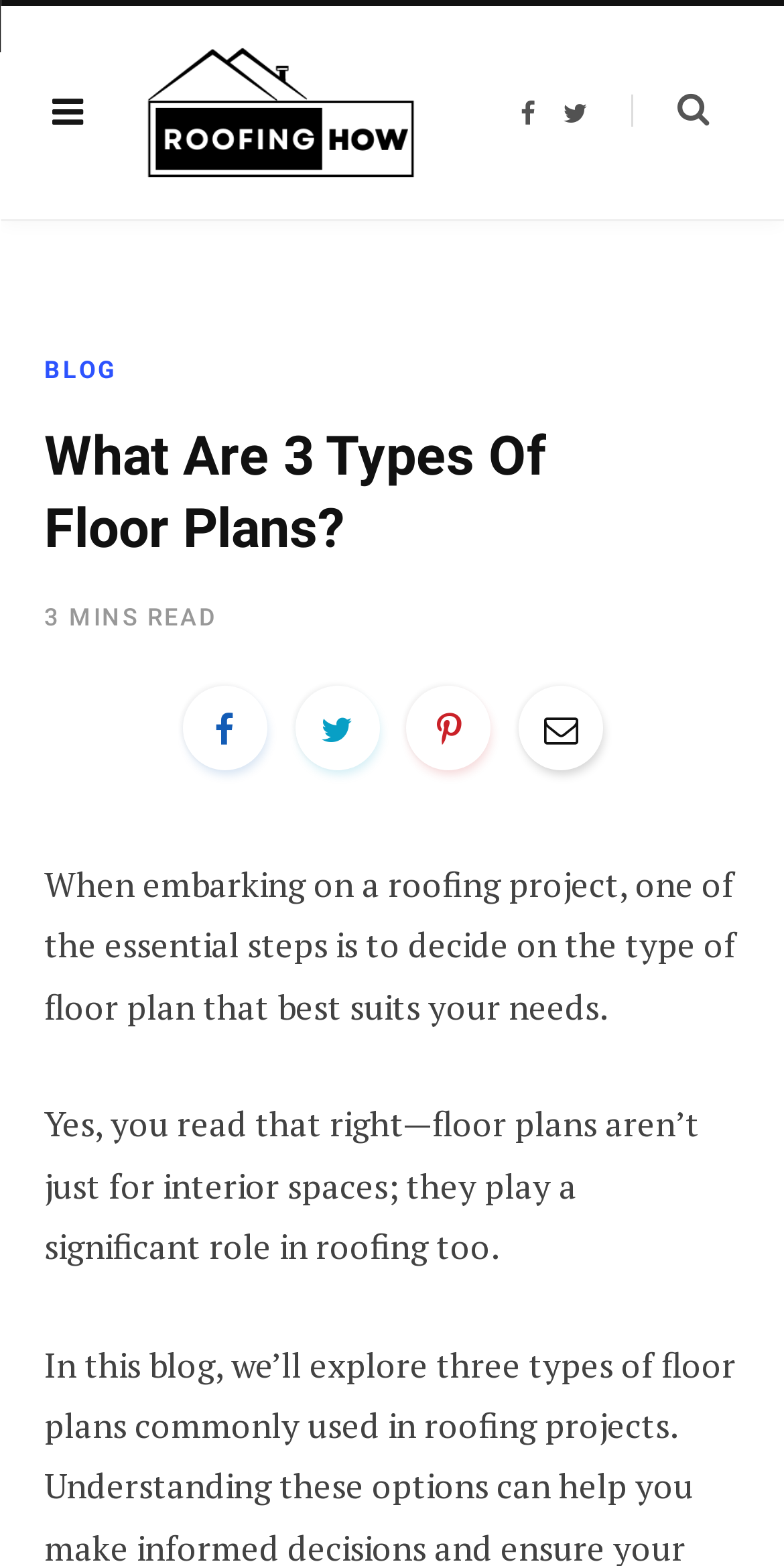Determine the bounding box coordinates of the clickable area required to perform the following instruction: "Visit Facebook page". The coordinates should be represented as four float numbers between 0 and 1: [left, top, right, bottom].

[0.664, 0.064, 0.682, 0.081]